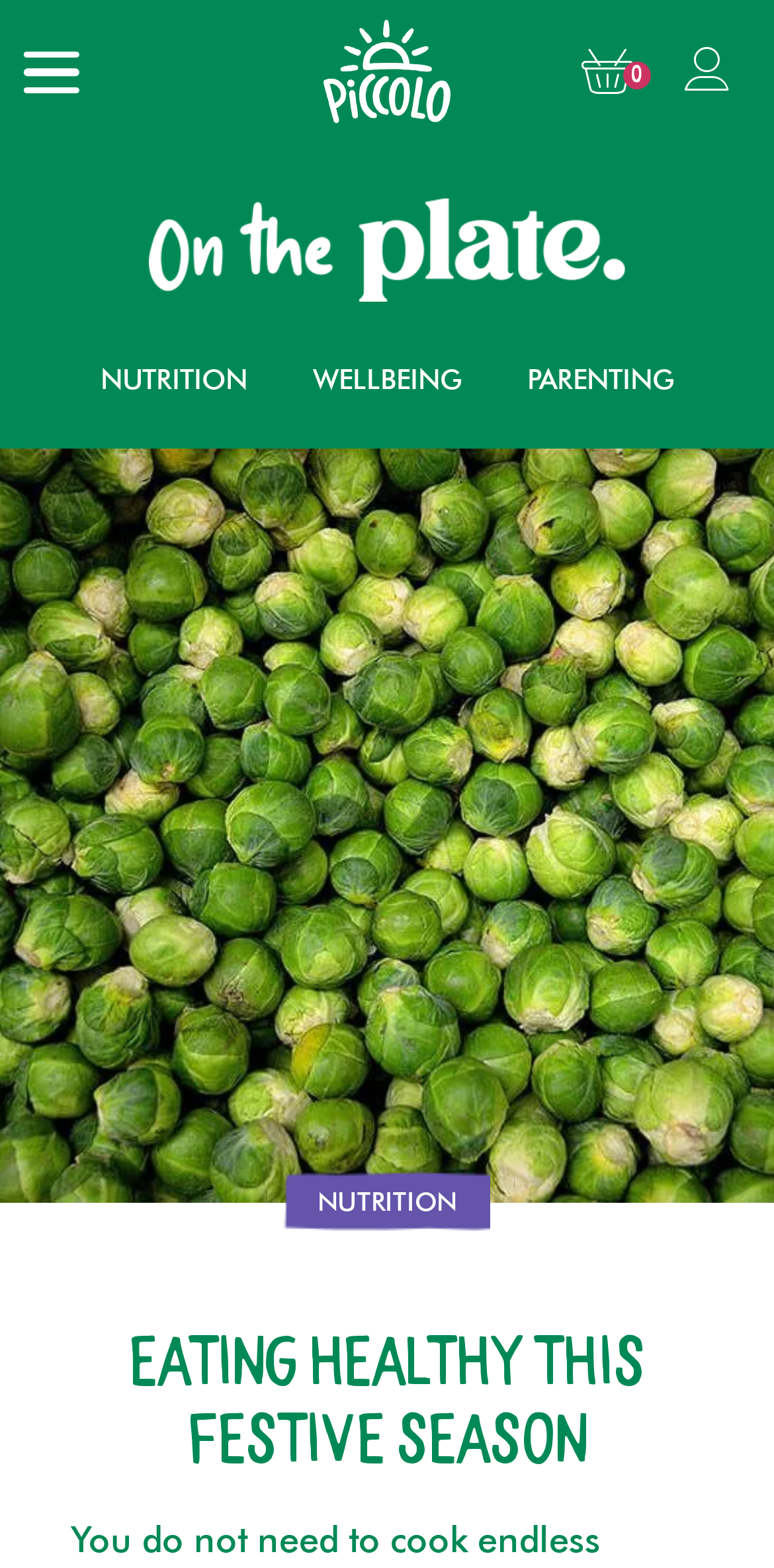Find the bounding box coordinates corresponding to the UI element with the description: "Eating Healthy this Festive Season". The coordinates should be formatted as [left, top, right, bottom], with values as floats between 0 and 1.

[0.077, 0.85, 0.923, 0.949]